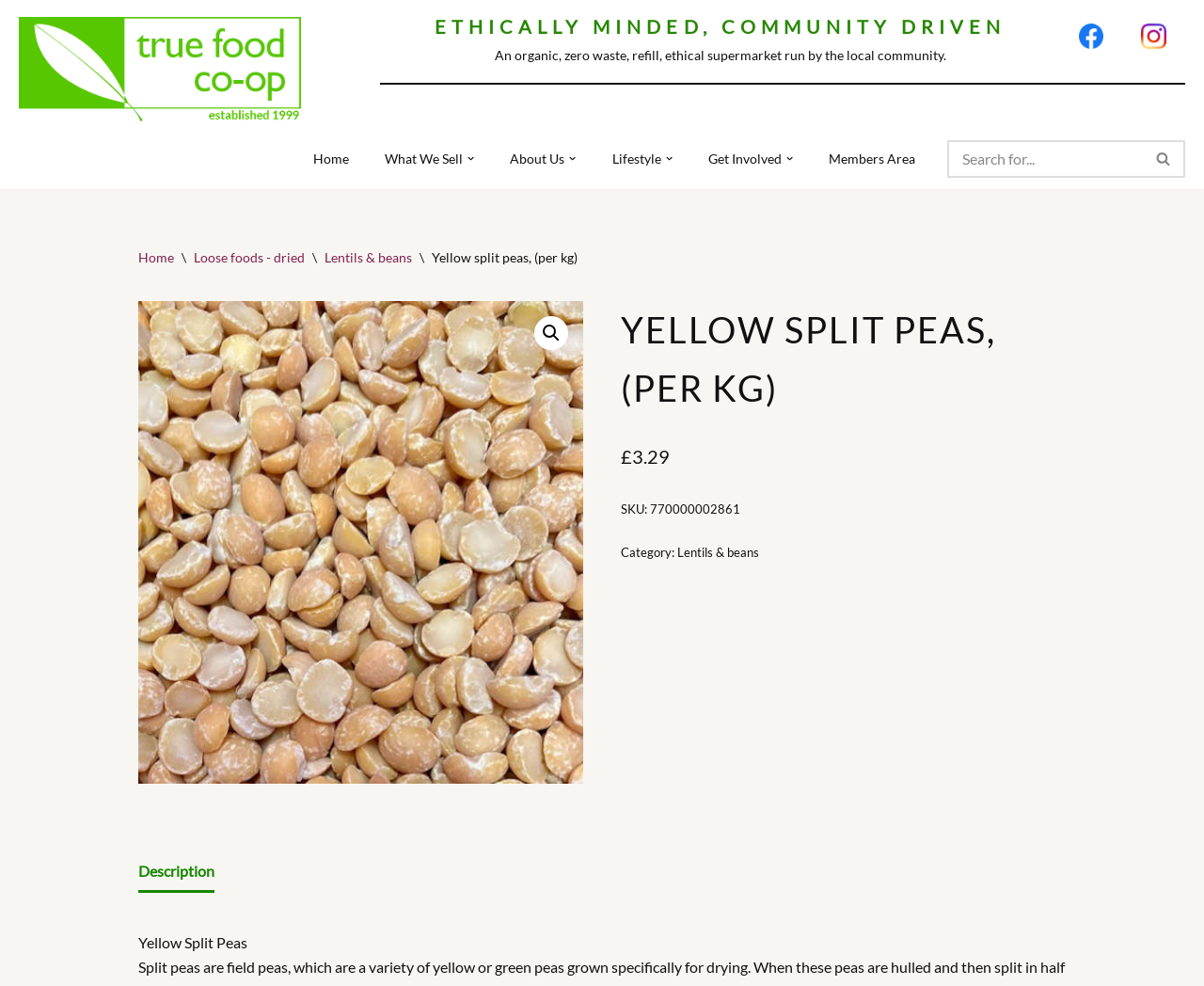Given the description: "OK, I agree", determine the bounding box coordinates of the UI element. The coordinates should be formatted as four float numbers between 0 and 1, [left, top, right, bottom].

None